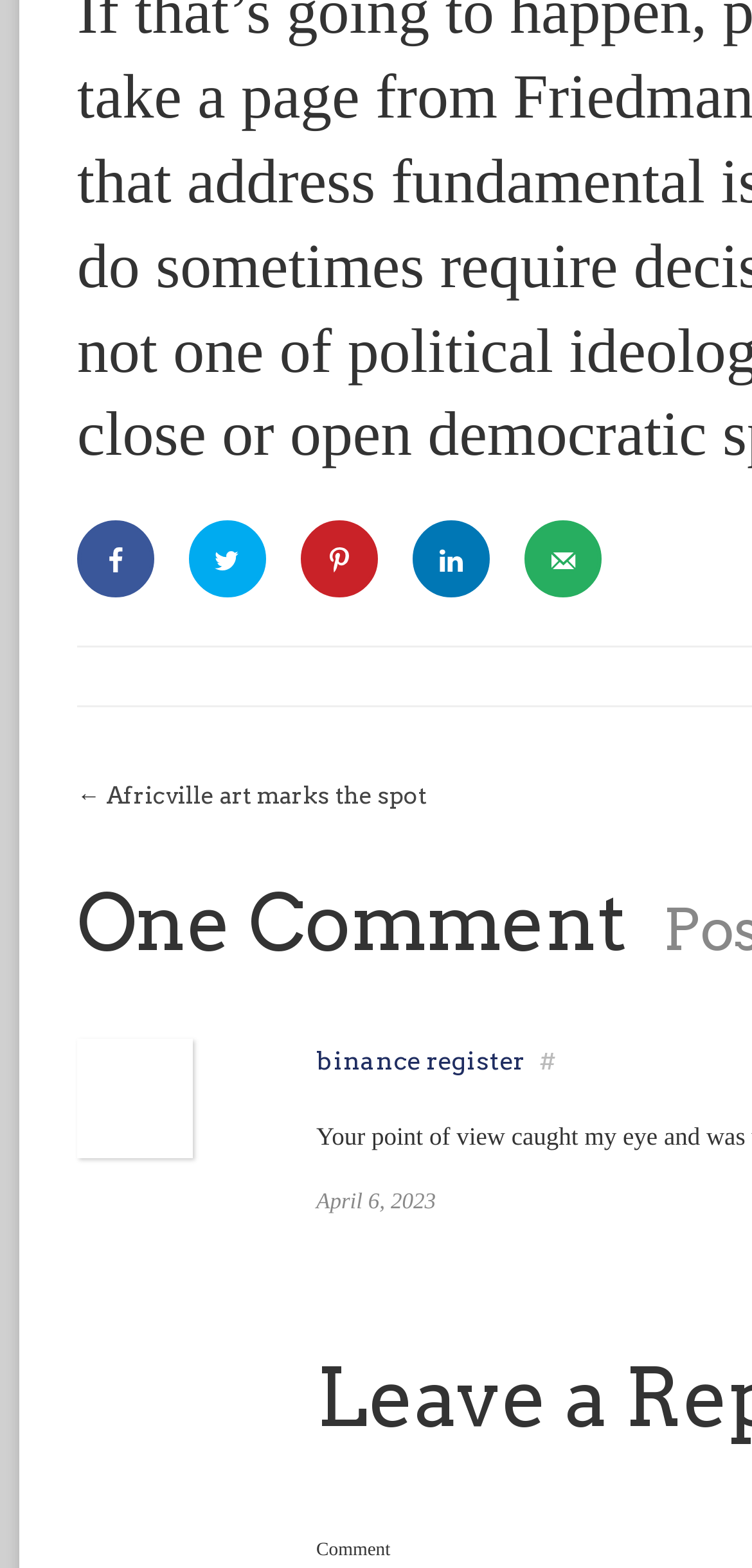Kindly provide the bounding box coordinates of the section you need to click on to fulfill the given instruction: "Register on Binance".

[0.421, 0.667, 0.697, 0.686]